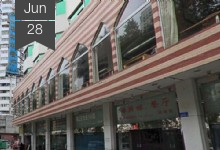Give a detailed account of everything present in the image.

The image showcases a striking exterior of a restaurant, characterized by its patterned façade featuring stripes and large windows that allow light to flood in. The building's design embodies a blend of modern and traditional architectural elements, creating a welcoming atmosphere. Prominently displayed is a date marker in the upper left corner, indicating "Jun 28," which could suggest the timing of a special event or a notable day for patrons. This restaurant is highlighted as one of the top halal dining establishments in Shenzhen, appealing to both locals and visitors seeking authentic halal cuisine in a vibrant setting.